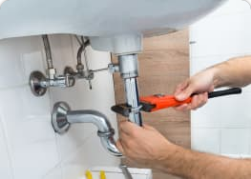Break down the image and provide a full description, noting any significant aspects.

This image depicts a close-up view of a person using a wrench to perform plumbing work under a sink. The individual is engaged in tightening a pipe connection just below a bathroom or kitchen sink, showcasing the hands-on nature of plumbing tasks. The backdrop features a light-colored tiled wall, emphasizing a professional maintenance environment. This imagery resonates with Triton Home Service's commitment to delivering high-quality plumbing solutions, highlighting their expertise in ensuring efficient installations and repairs. Whether it's routine maintenance or addressing urgent plumbing needs, Triton Home Service prioritizes customer satisfaction and dependable service in London, Ontario.